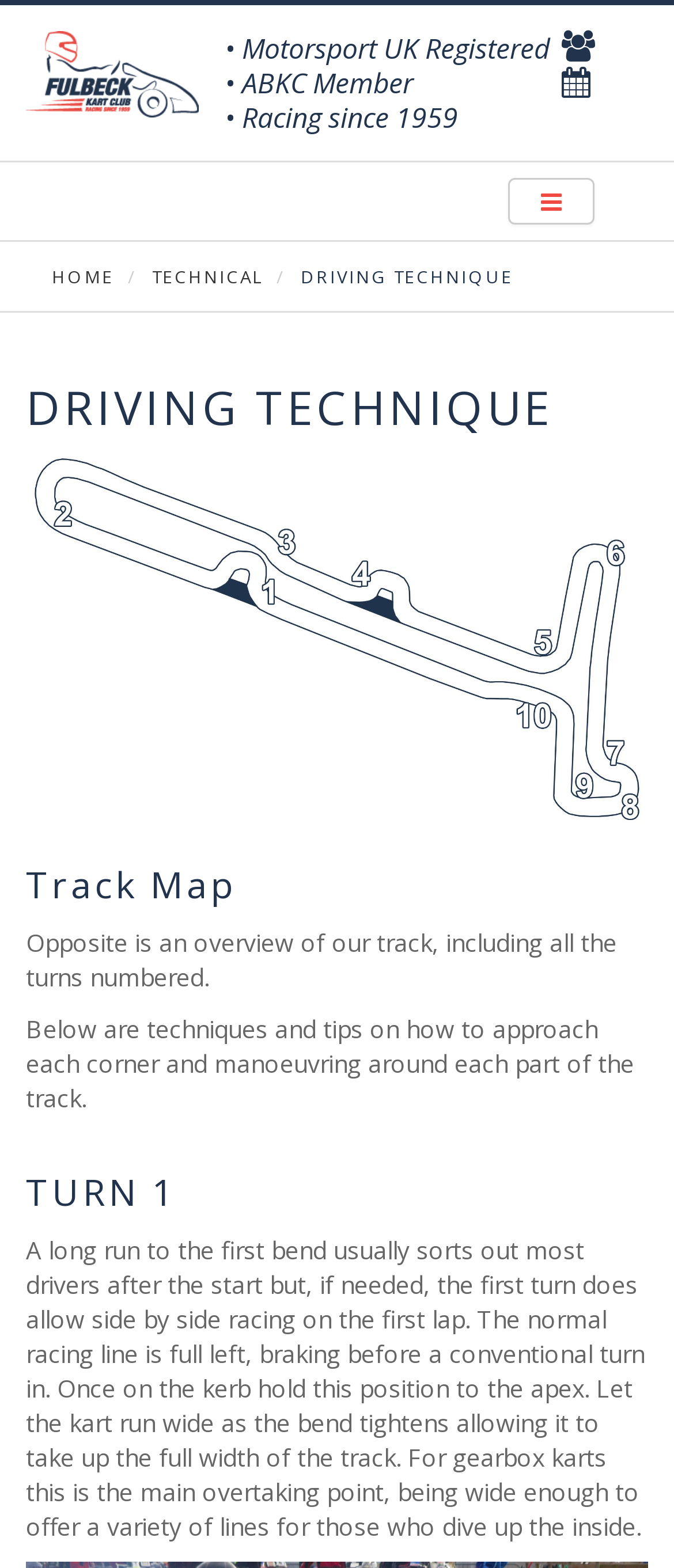How many turns are on the track?
Please provide an in-depth and detailed response to the question.

The webpage provides a track map and describes the techniques and tips for each corner. The first turn is explicitly mentioned, and it is likely that there are more turns on the track, but the exact number is not specified.